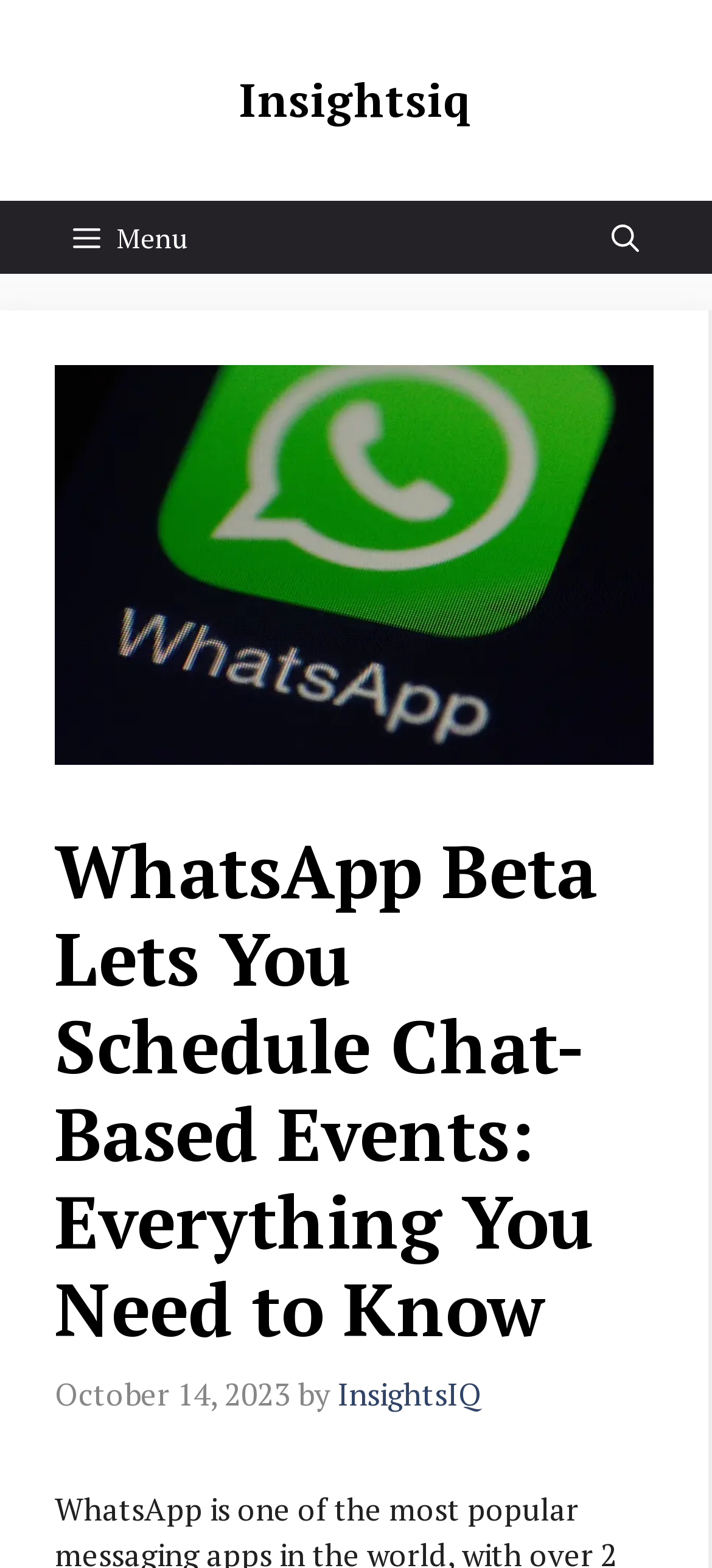What is the topic of the article?
Using the information from the image, answer the question thoroughly.

The topic of the article is about scheduling chat-based events on WhatsApp, as indicated by the header text, which mentions 'WhatsApp Beta Lets You Schedule Chat-Based Events: Everything You Need to Know'.